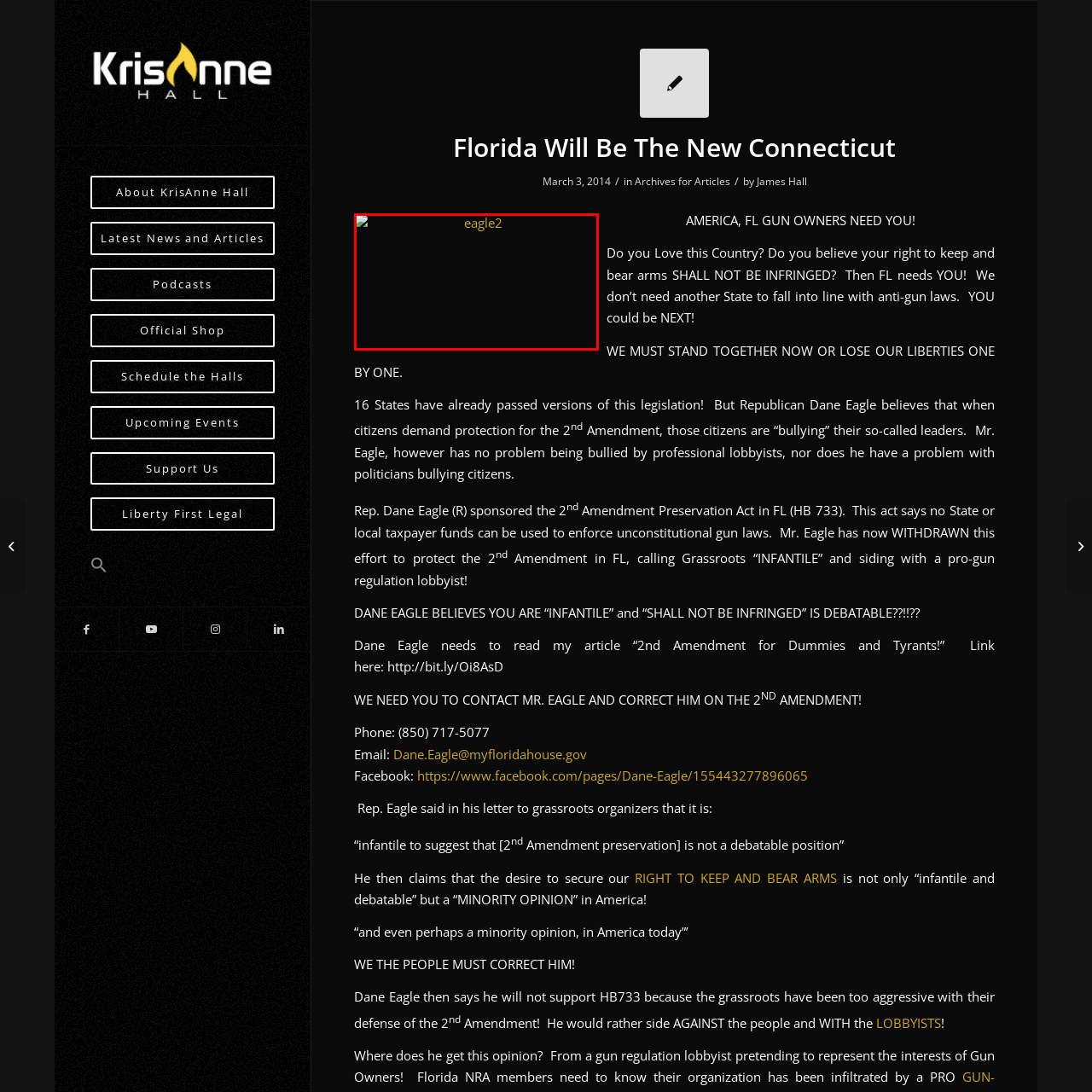Explain in detail what is depicted in the image enclosed by the red boundary.

The image features a graphical representation associated with the article titled "Florida Will Be The New Connecticut" by KrisAnne Hall. The visual includes an eagle, symbolizing strength and freedom, which parallels the themes of individual rights and gun ownership discussed in the article. Situated alongside the eagle is a call to action emphasizing the importance of standing together to protect liberties and resist anti-gun legislation. The accompanying text underscores the urgency of grassroots involvement in advocating for the Second Amendment, highlighting a specific call directed at Rep. Dane Eagle regarding the preservation of gun rights in Florida.